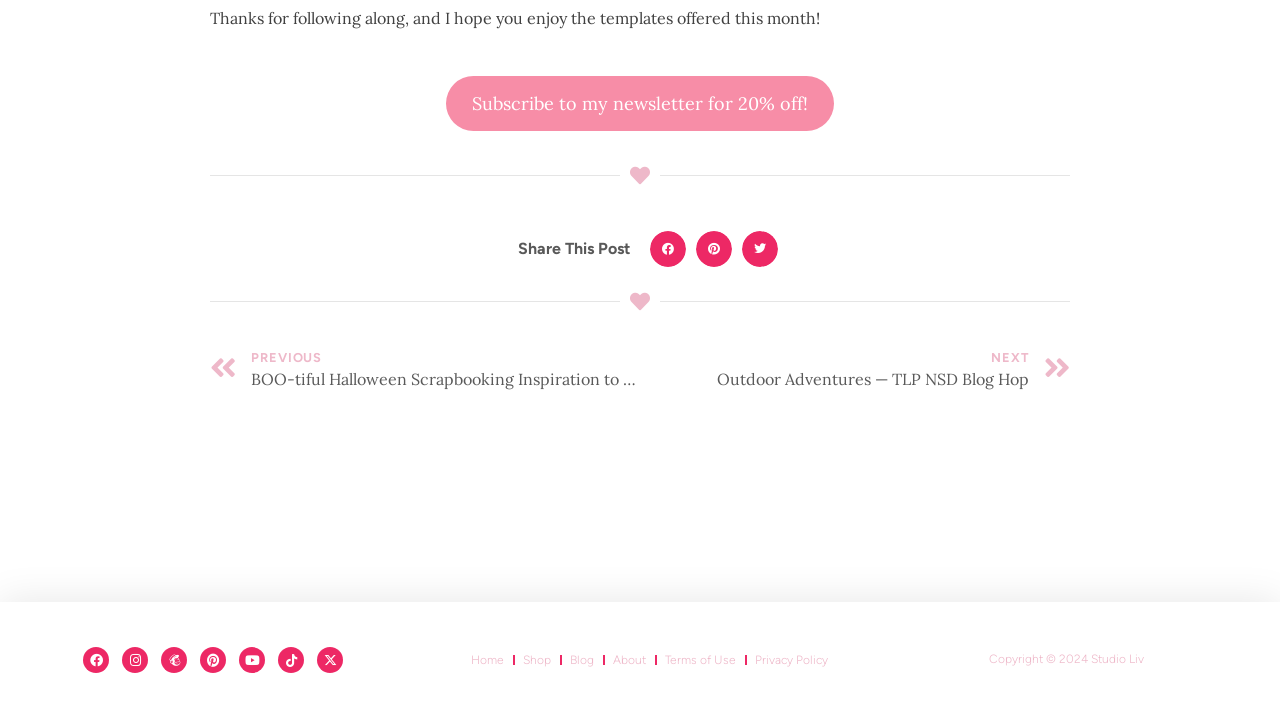Extract the bounding box of the UI element described as: "Privacy Policy".

[0.59, 0.899, 0.647, 0.937]